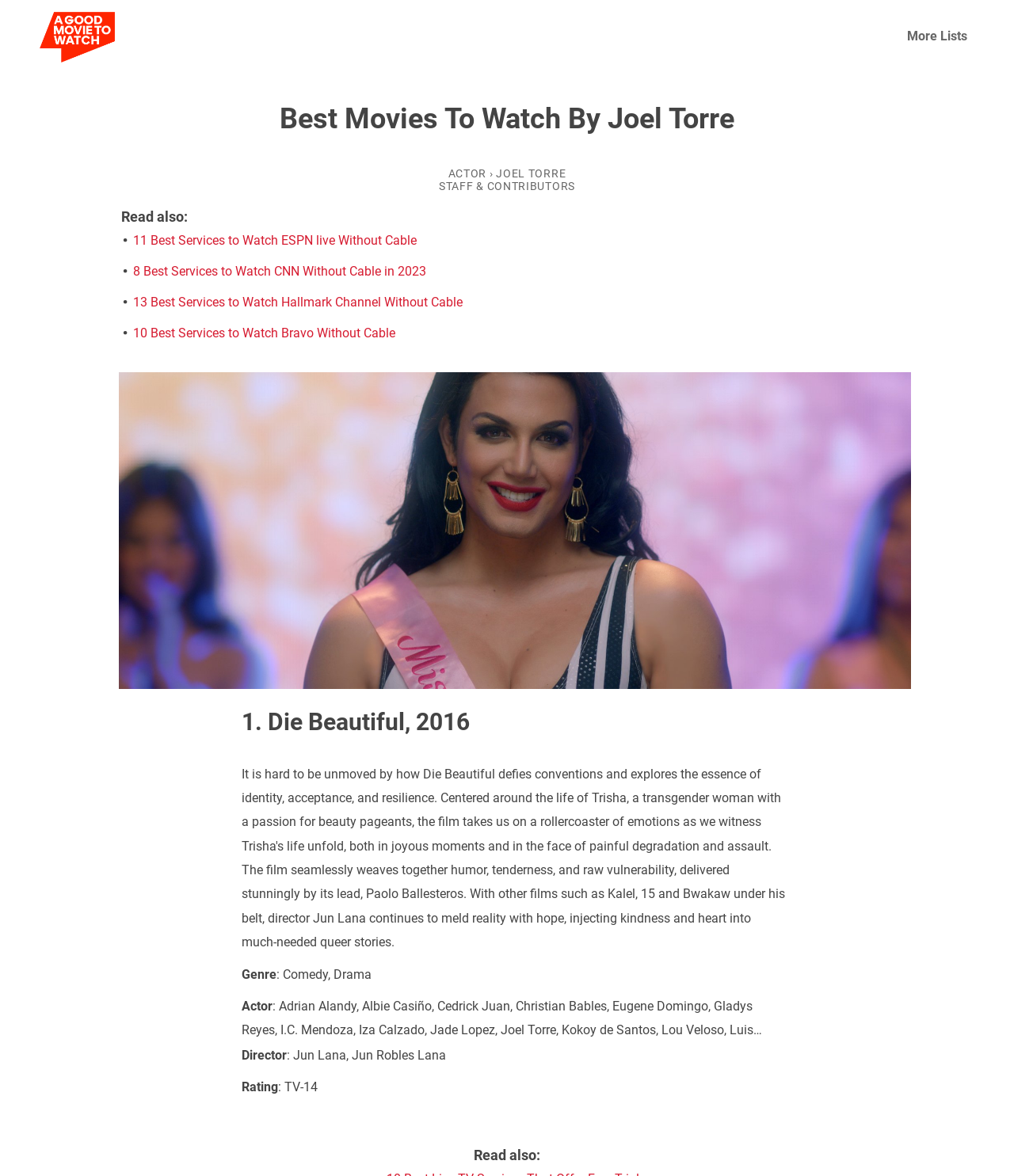Observe the image and answer the following question in detail: What is the rating of the movie 'Die Beautiful'?

The webpage has a section about the movie 'Die Beautiful' which lists its rating as 'TV-14'.